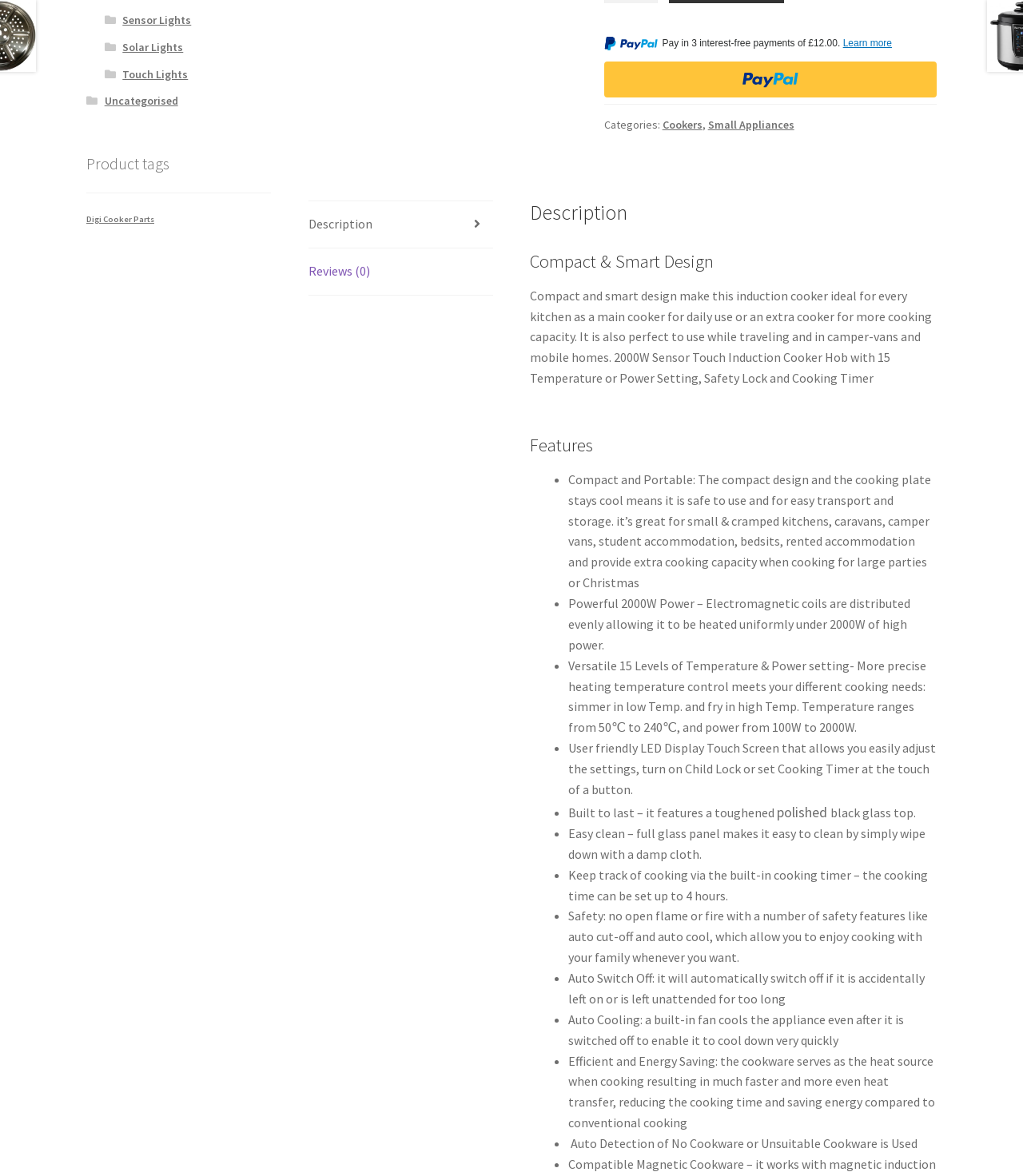Using the provided element description: "Touch Lights", determine the bounding box coordinates of the corresponding UI element in the screenshot.

[0.12, 0.057, 0.184, 0.069]